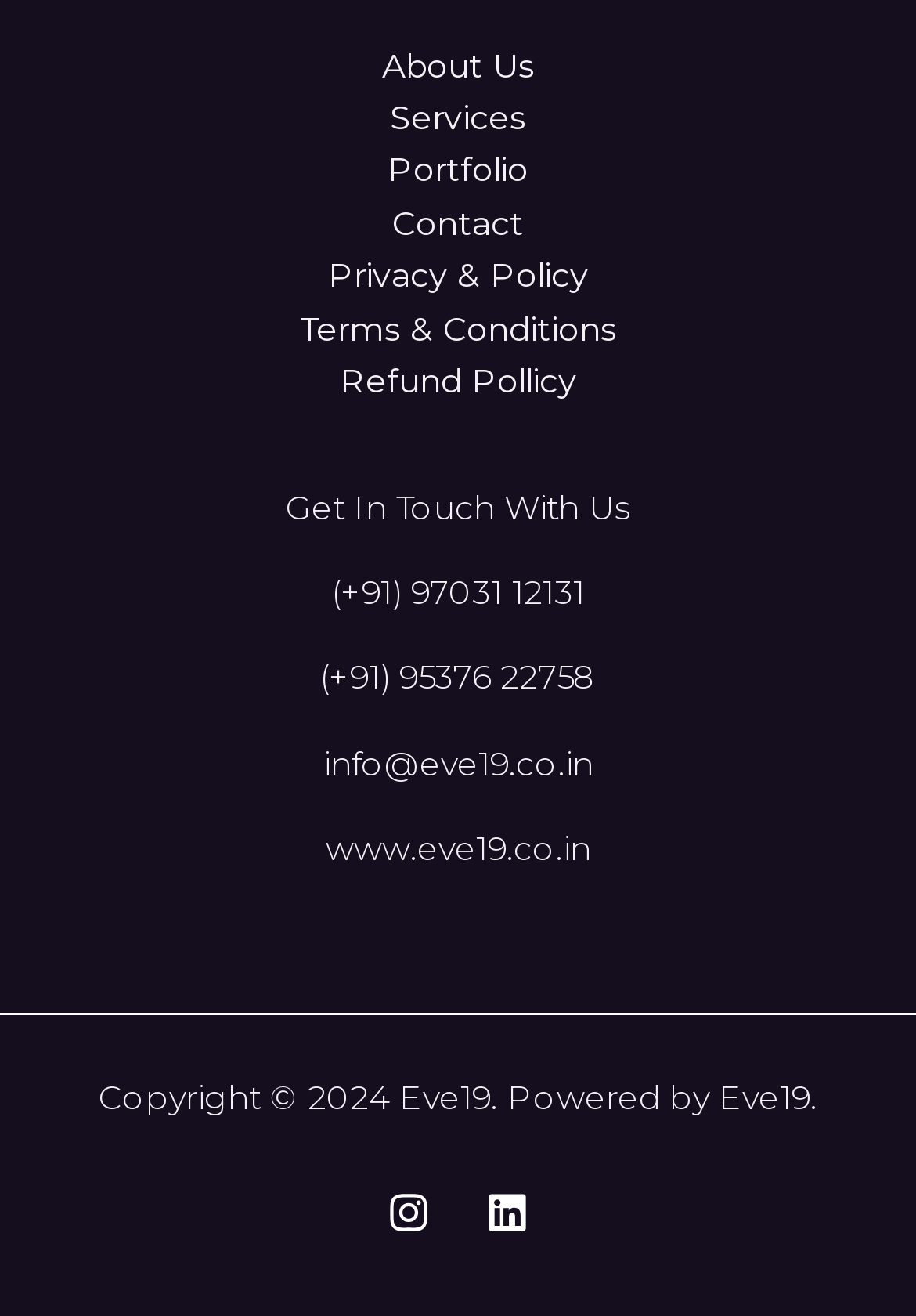What is the company's email address?
Look at the screenshot and give a one-word or phrase answer.

info@eve19.co.in